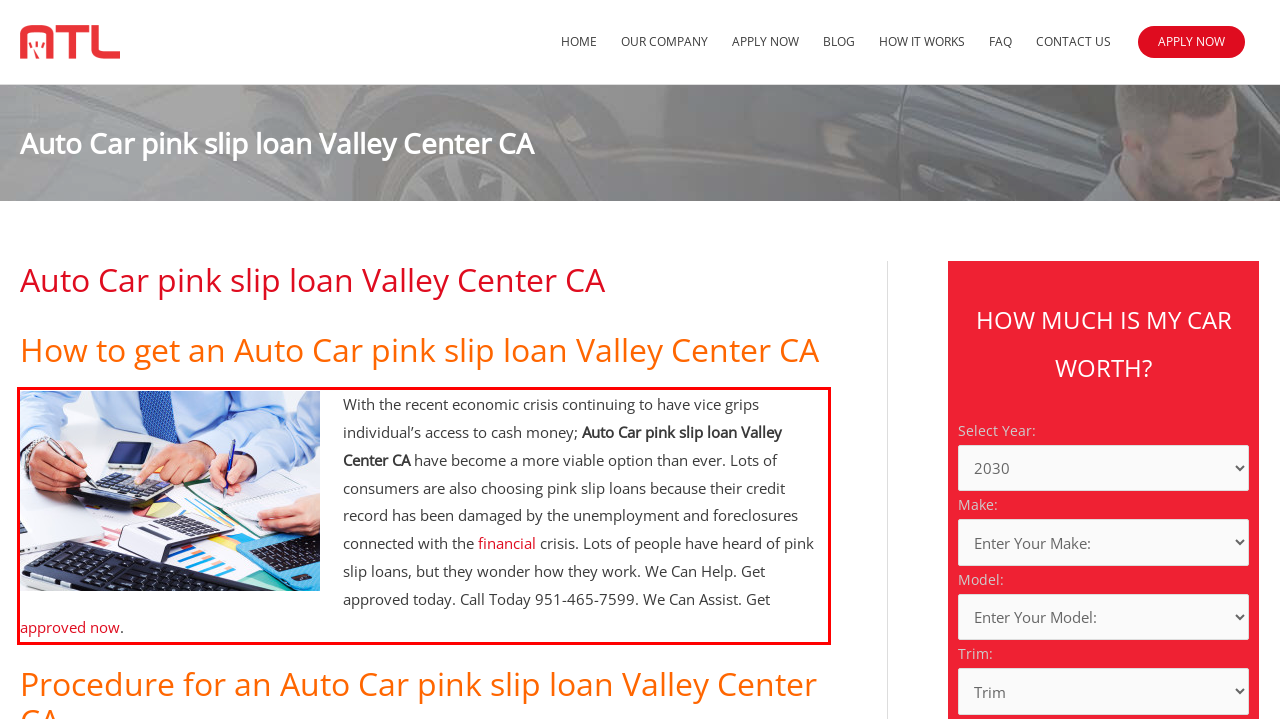Please analyze the screenshot of a webpage and extract the text content within the red bounding box using OCR.

With the recent economic crisis continuing to have vice grips individual’s access to cash money; Auto Car pink slip loan Valley Center CA have become a more viable option than ever. Lots of consumers are also choosing pink slip loans because their credit record has been damaged by the unemployment and foreclosures connected with the financial crisis. Lots of people have heard of pink slip loans, but they wonder how they work. We Can Help. Get approved today. Call Today 951-465-7599. We Can Assist. Get approved now.